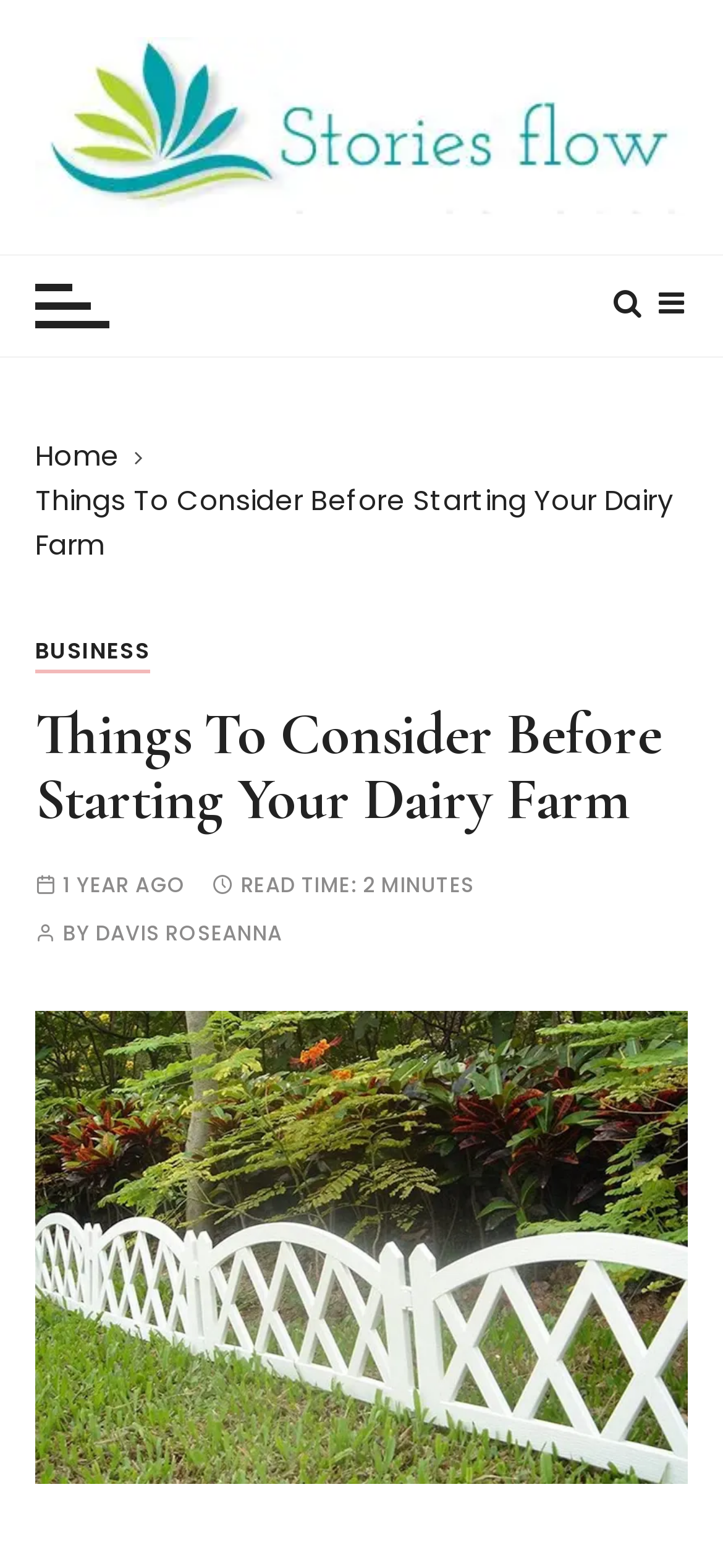Determine the bounding box coordinates for the UI element with the following description: "Business". The coordinates should be four float numbers between 0 and 1, represented as [left, top, right, bottom].

[0.048, 0.401, 0.208, 0.429]